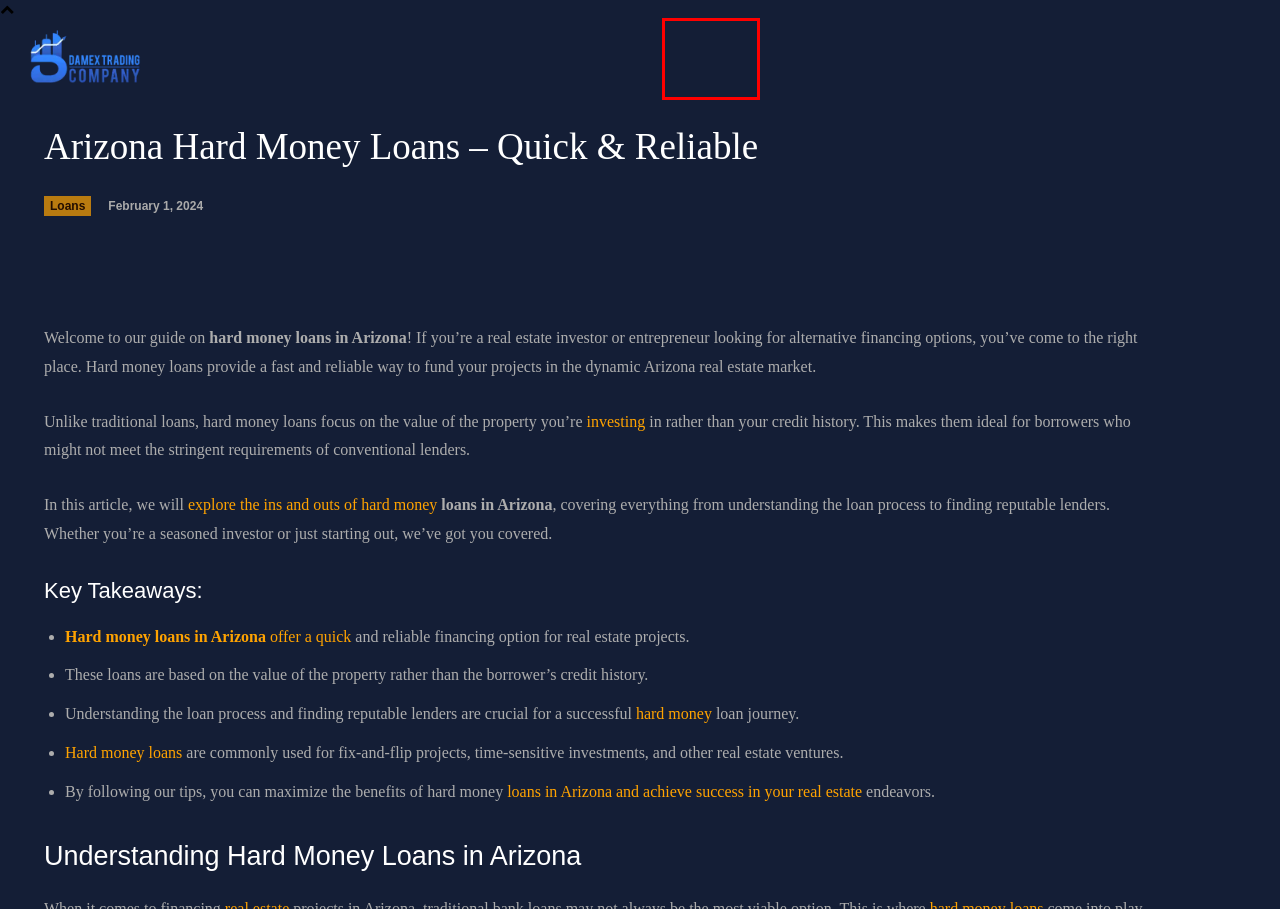You have a screenshot showing a webpage with a red bounding box around a UI element. Choose the webpage description that best matches the new page after clicking the highlighted element. Here are the options:
A. Master the Art of Investment Basics: A Comprehensive Guide - Damex Trading Company
B. Loans Archives - Damex Trading Company
C. Your Guide to Getting a Hard Money Loan
D. Investment Process for Business - Damex Trading Company
E. General Trading Company - Damex Trading Company
F. Contact Us - Damex Trading Company
G. Bridge Loans in Texas: Quick Real Estate Funding
H. Our detailed Services - Damex Trading Company

D